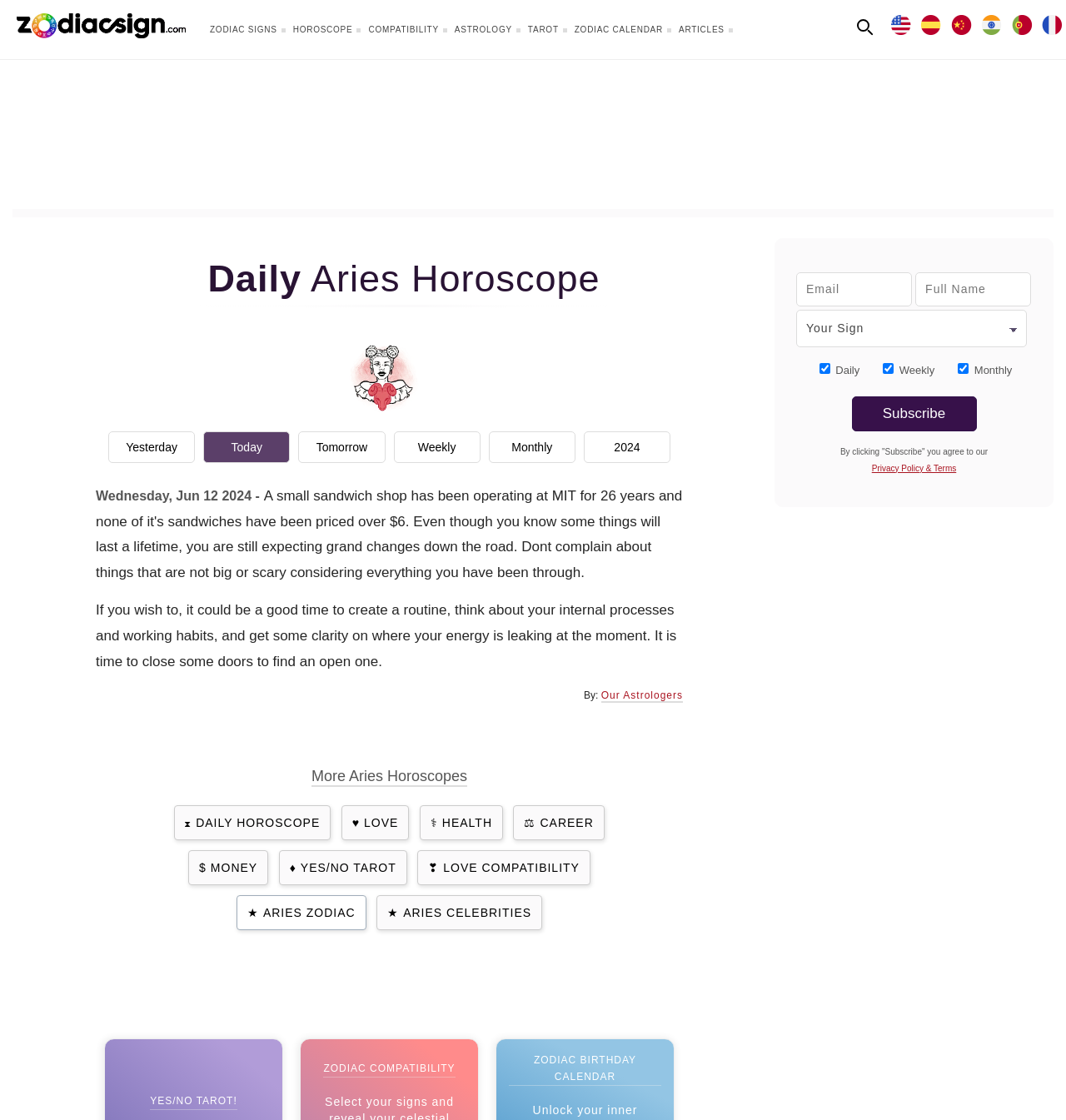Using the description "2024", locate and provide the bounding box of the UI element.

[0.548, 0.385, 0.629, 0.413]